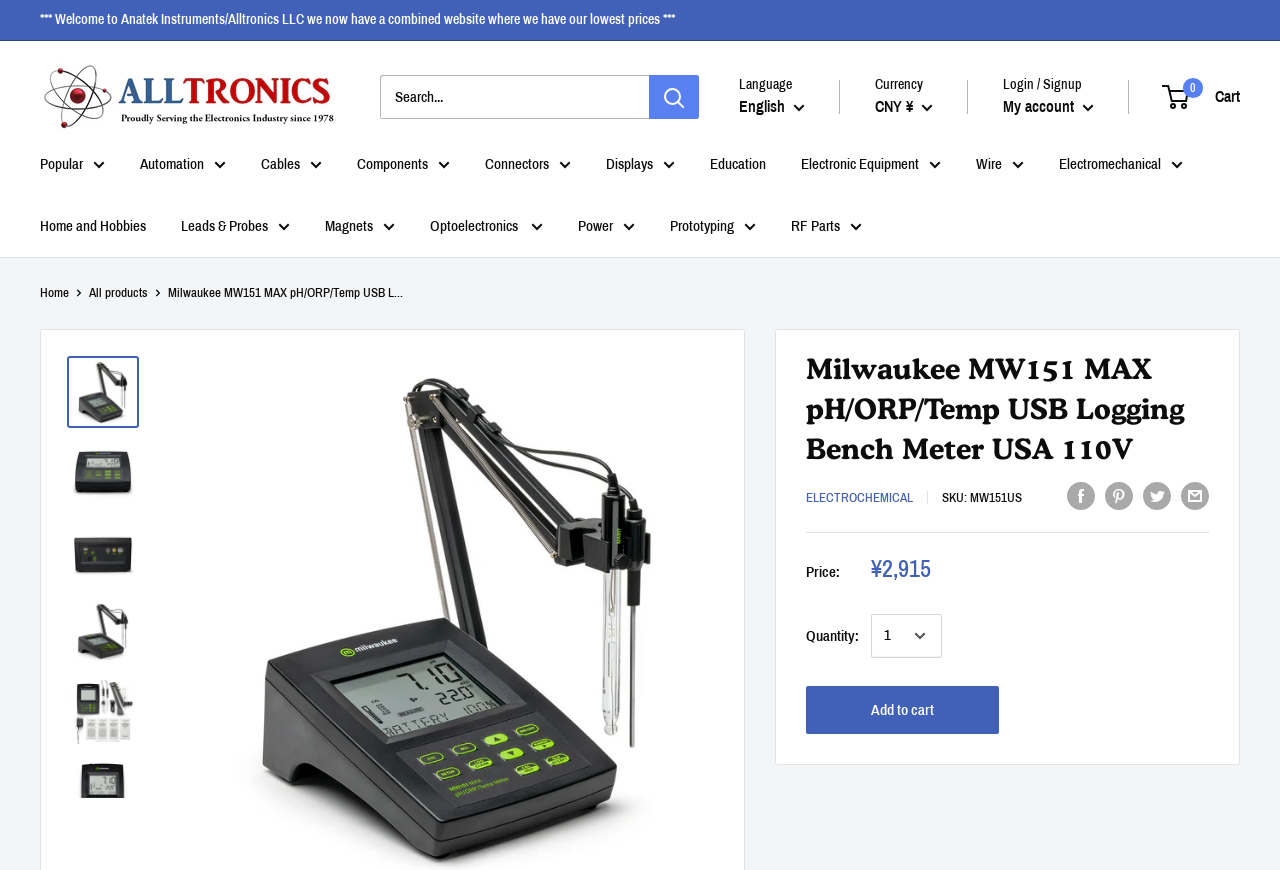Please find the bounding box coordinates of the section that needs to be clicked to achieve this instruction: "Select English as language".

[0.577, 0.106, 0.629, 0.14]